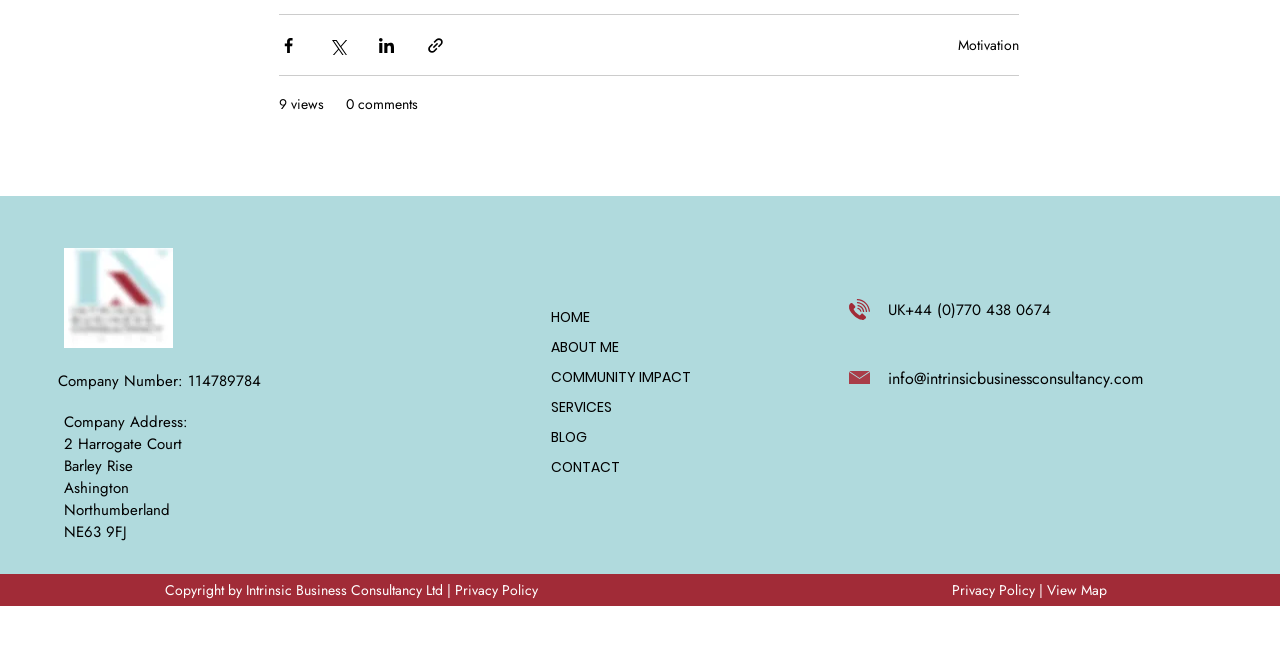Identify the bounding box for the described UI element. Provide the coordinates in (top-left x, top-left y, bottom-right x, bottom-right y) format with values ranging from 0 to 1: UK+44 (0)770 438 0674

[0.694, 0.449, 0.821, 0.482]